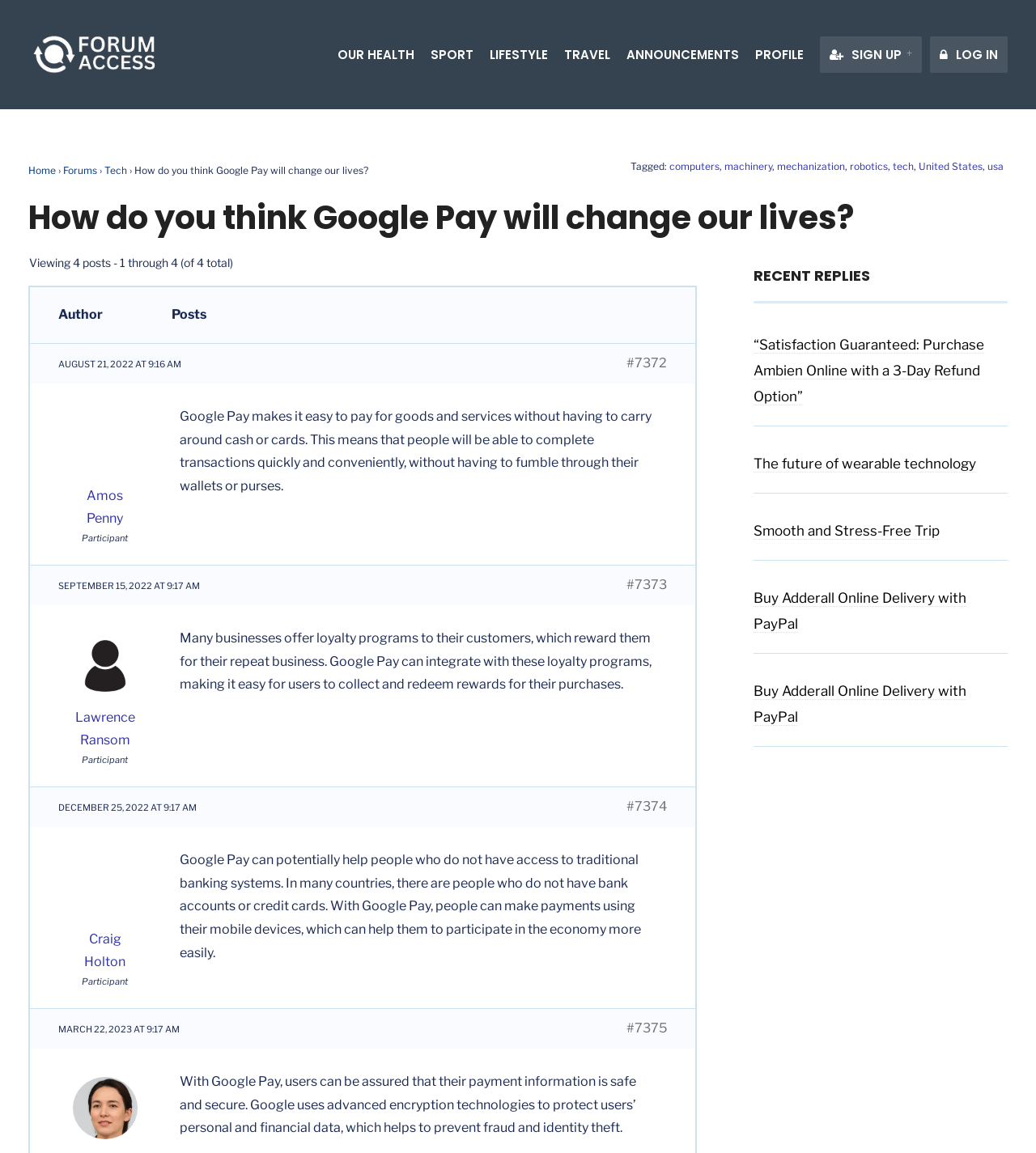How many posts are being viewed?
Look at the image and respond with a one-word or short-phrase answer.

4